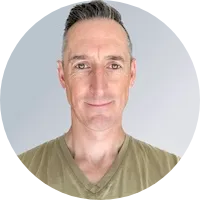Use a single word or phrase to answer the question:
What is Joel's hairstyle?

short and neatly styled